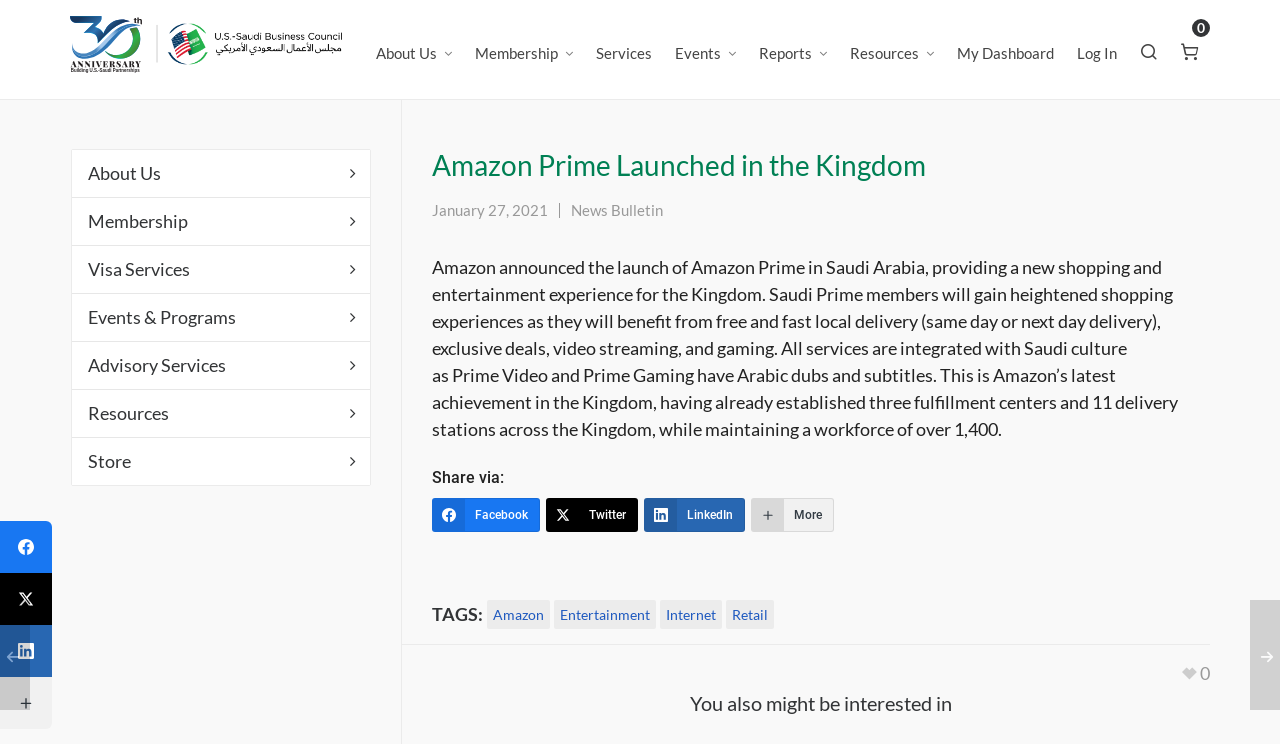Identify the bounding box for the described UI element. Provide the coordinates in (top-left x, top-left y, bottom-right x, bottom-right y) format with values ranging from 0 to 1: Amazon.com Presidential Candidates

None